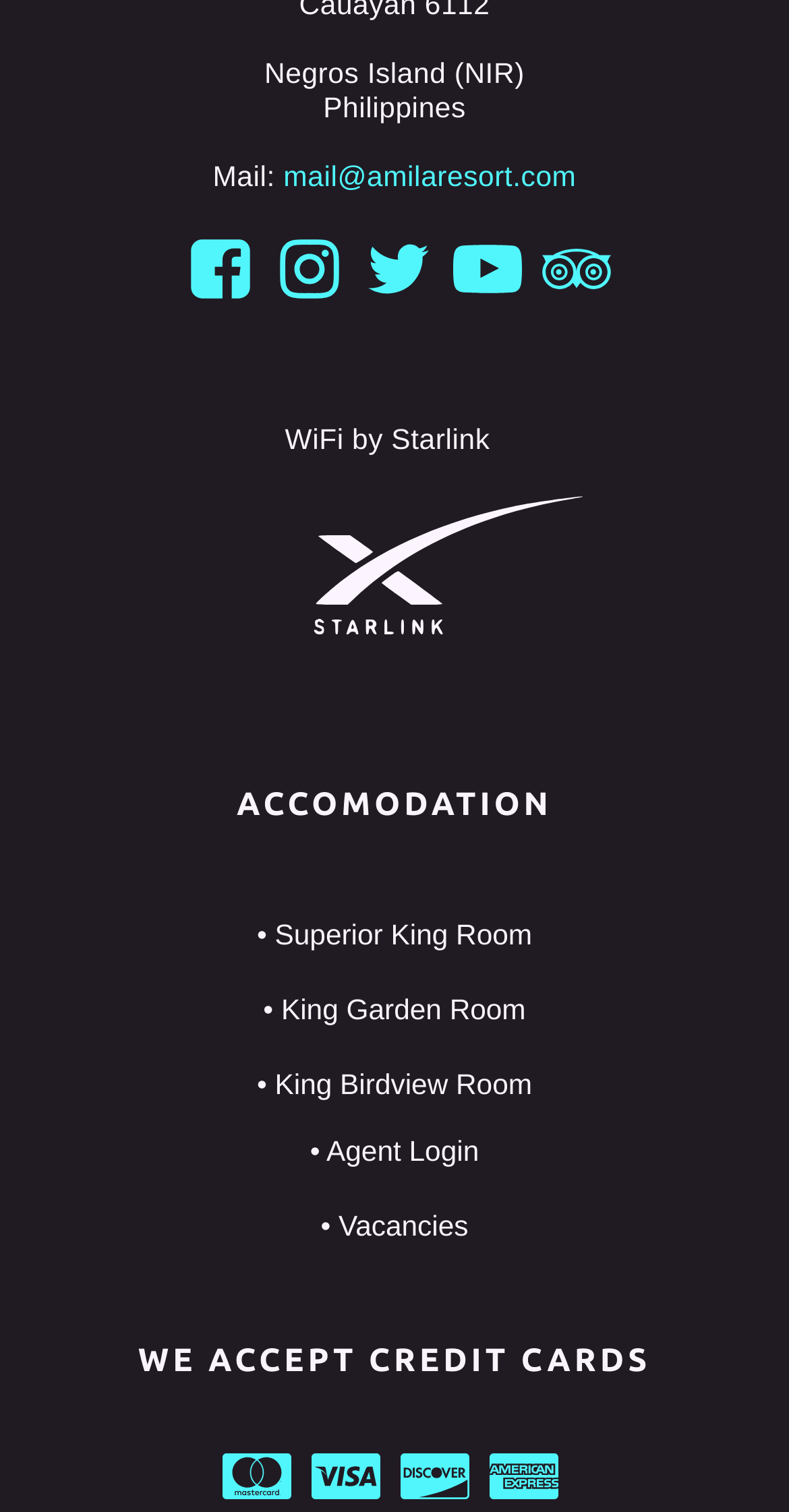What types of rooms are available?
Based on the content of the image, thoroughly explain and answer the question.

The webpage lists different types of rooms available, including Superior King Room, King Garden Room, and King Birdview Room, which are linked and can be found in the accommodation section of the webpage.